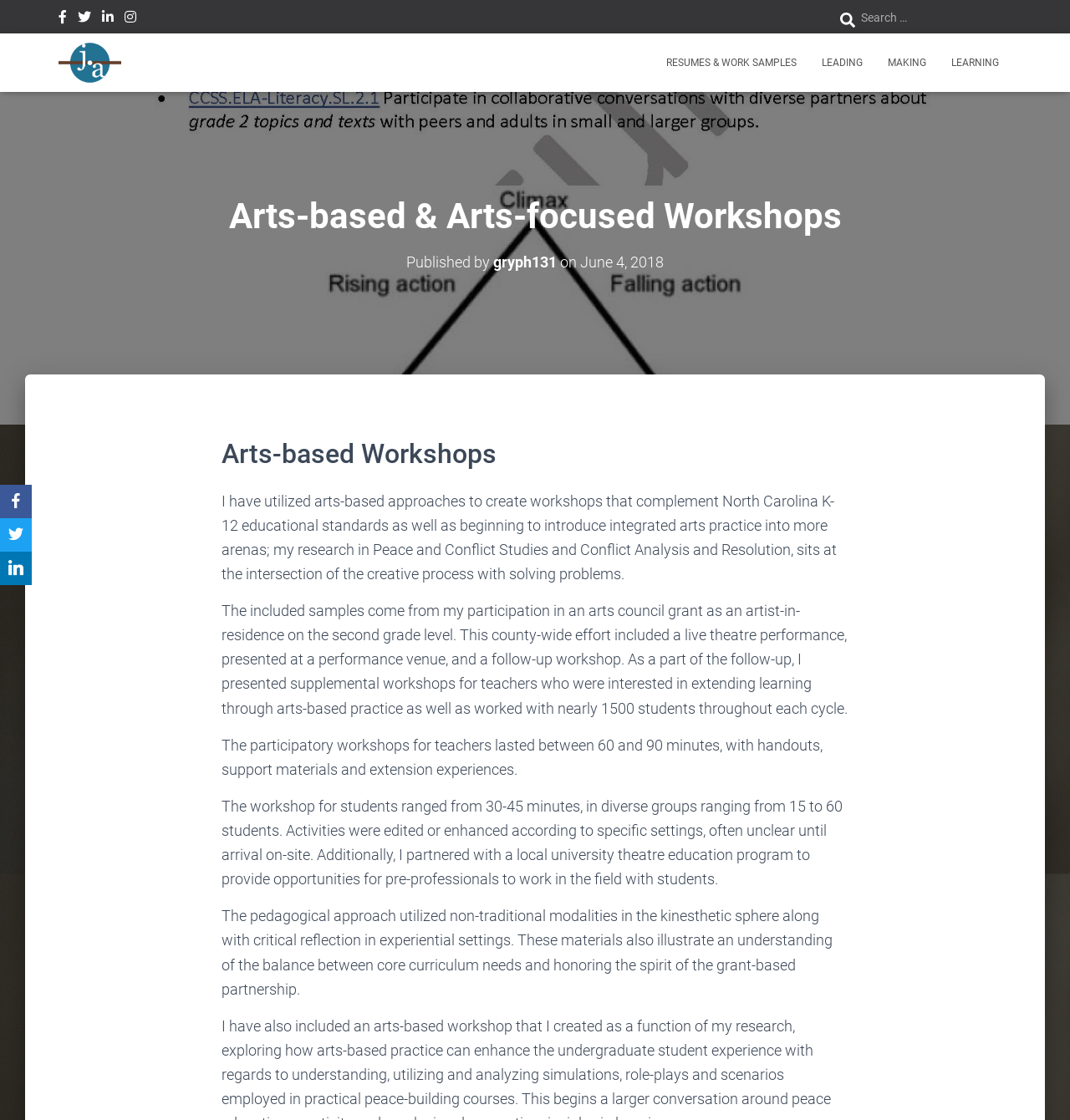How long did the participatory workshops for teachers last?
Give a detailed and exhaustive answer to the question.

I found the answer by reading the text that describes the workshops, specifically the sentence 'The participatory workshops for teachers lasted between 60 and 90 minutes, with handouts, support materials and extension experiences.'